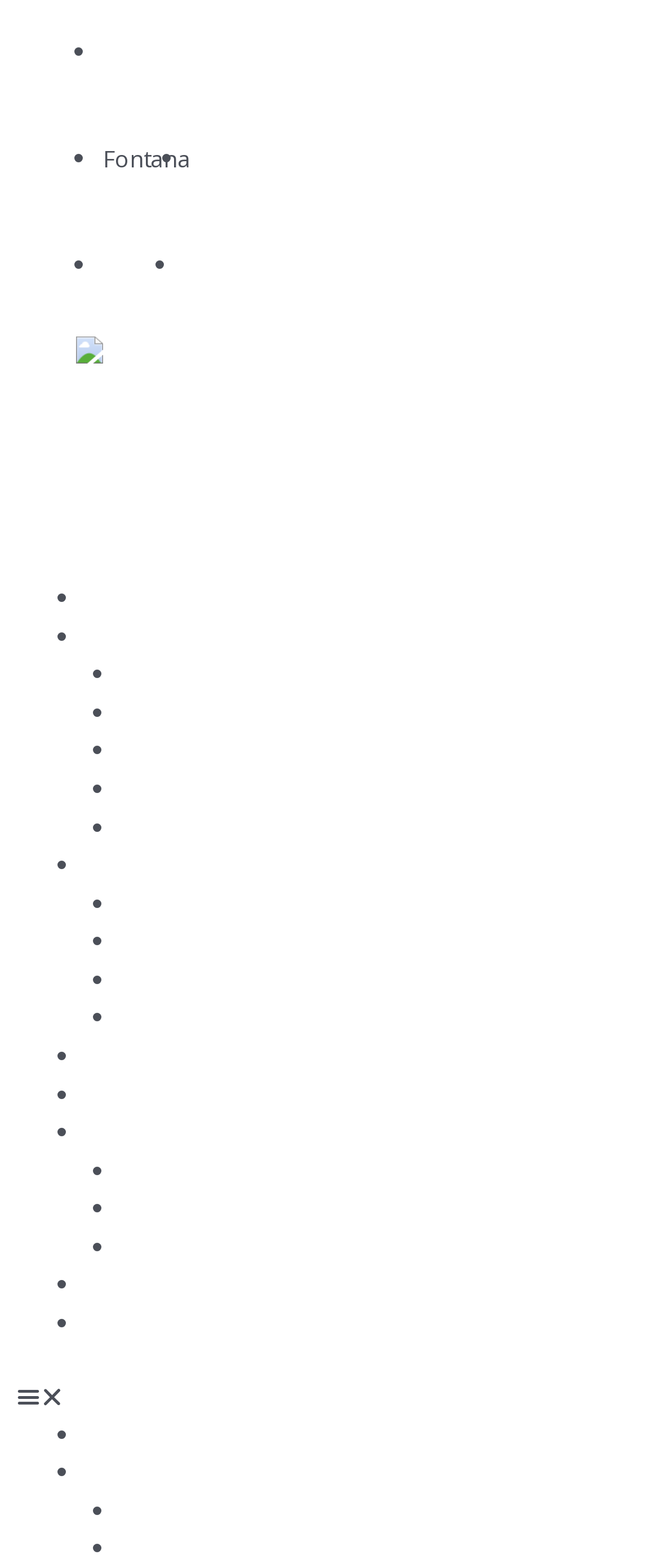Please locate the bounding box coordinates of the element's region that needs to be clicked to follow the instruction: "Click on Heater Repair". The bounding box coordinates should be provided as four float numbers between 0 and 1, i.e., [left, top, right, bottom].

[0.183, 0.42, 0.404, 0.44]